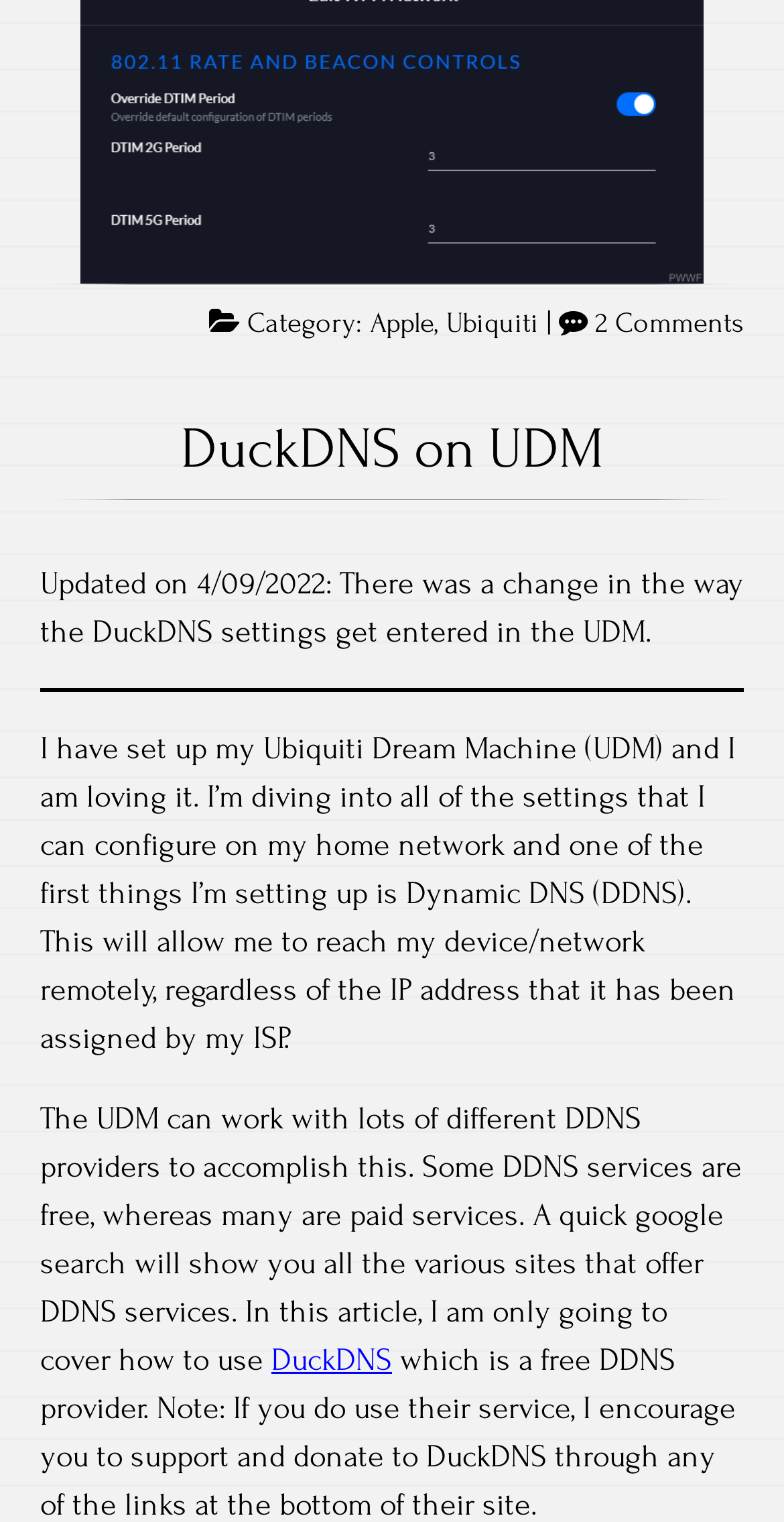What is the DDNS service used in the article?
Offer a detailed and full explanation in response to the question.

The text mentions 'In this article, I am only going to cover how to use DuckDNS.' which implies that the DDNS service used in the article is DuckDNS.